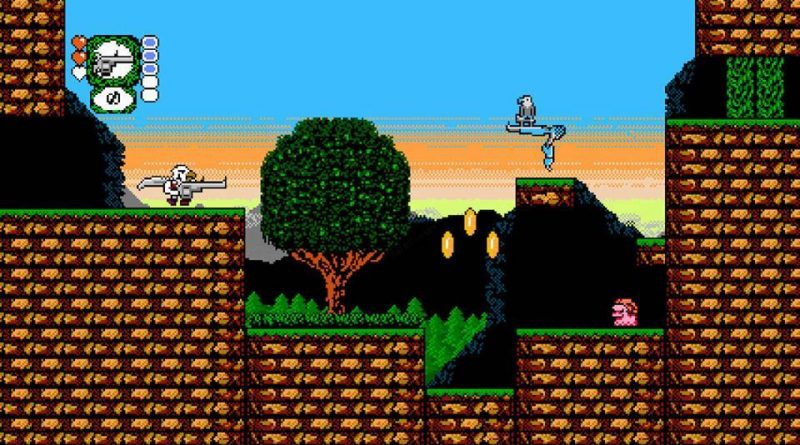What type of environment is depicted in the image?
Look at the screenshot and respond with a single word or phrase.

Richly textured